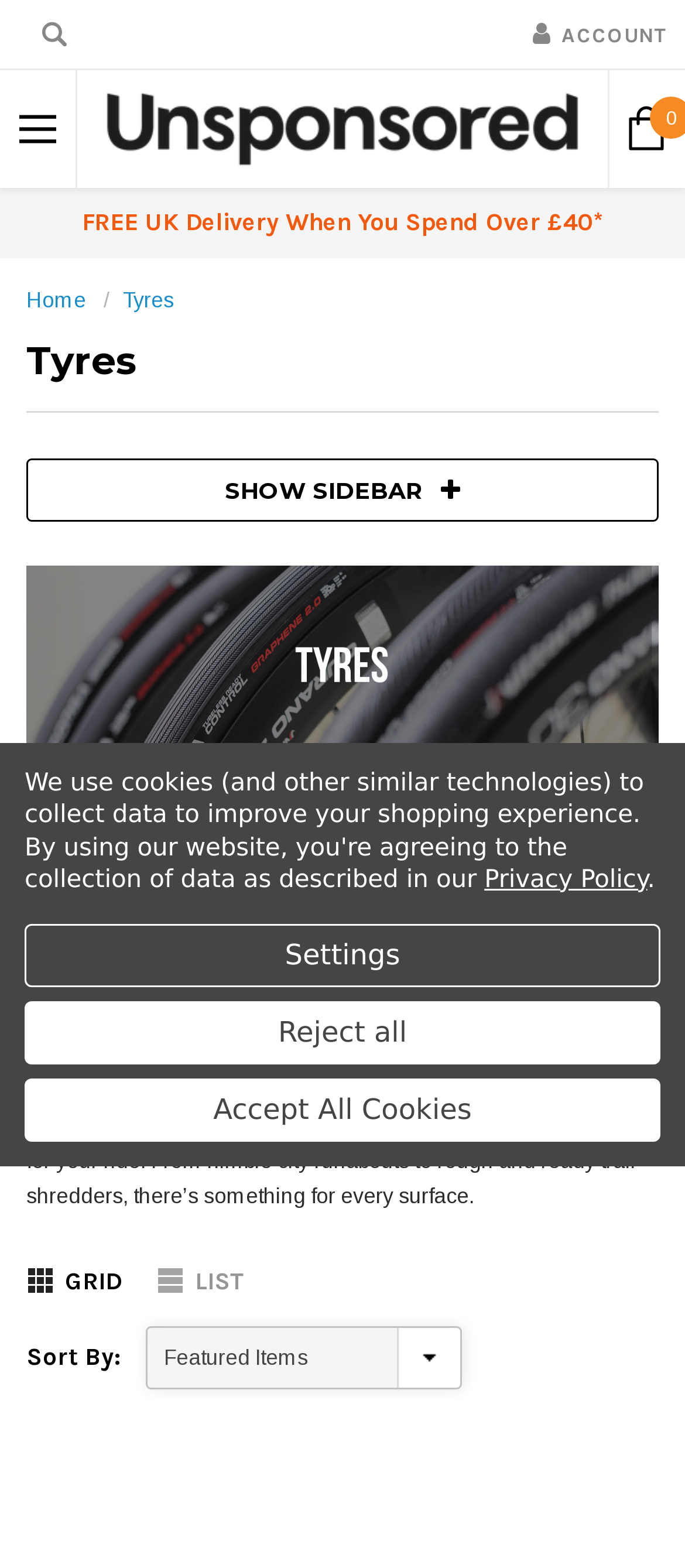Please locate the bounding box coordinates for the element that should be clicked to achieve the following instruction: "Show the sidebar". Ensure the coordinates are given as four float numbers between 0 and 1, i.e., [left, top, right, bottom].

[0.038, 0.292, 0.962, 0.333]